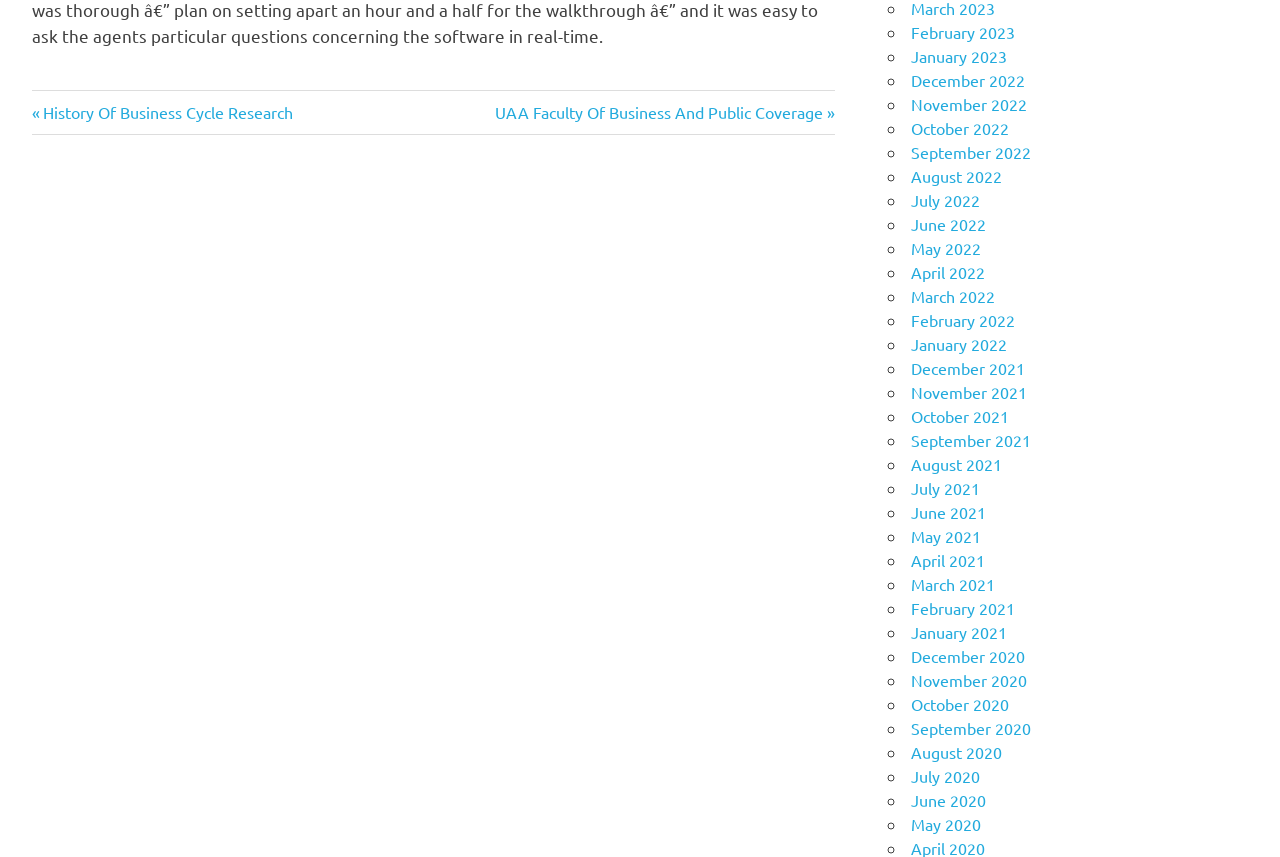Please reply to the following question using a single word or phrase: 
What is the earliest month listed in the archive?

May 2020